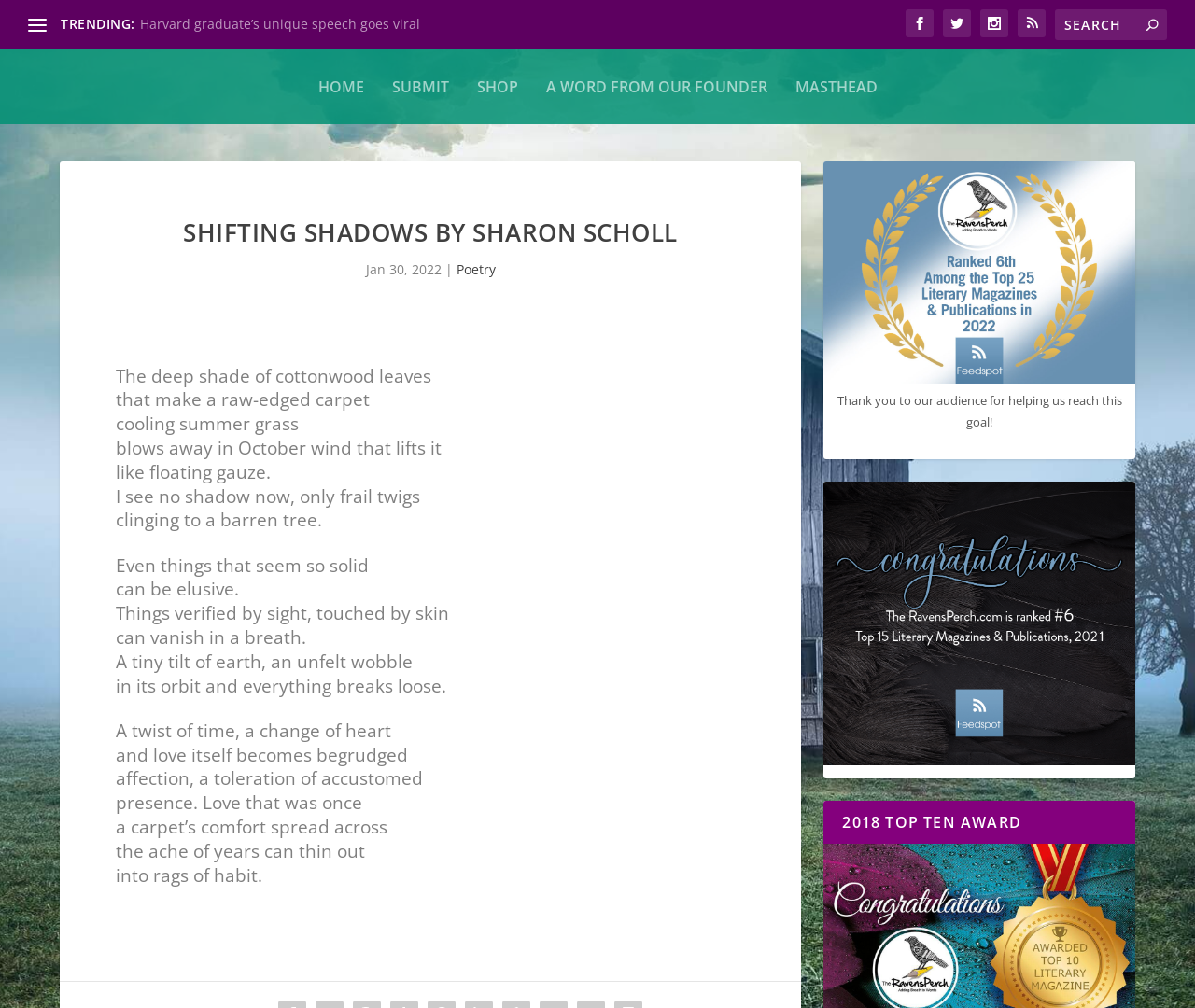Provide a thorough description of the webpage you see.

This webpage is a literary platform, specifically a poetry page, titled "SHIFTING SHADOWS BY SHARON SCHOLL - The RavensPerch". At the top, there is a navigation menu with links to "HOME", "SUBMIT", "SHOP", "A WORD FROM OUR FOUNDER", and "MASTHEAD". 

Below the navigation menu, there is a heading "TRENDING:" followed by four social media links. On the right side of the page, there is a search bar with a search button. 

The main content of the page is a poem, "SHIFTING SHADOWS BY SHARON SCHOLL", which is divided into multiple stanzas. The poem describes the changing of seasons, the fleeting nature of life, and the fragility of love. 

To the right of the poem, there are two figures, likely images, with a caption below the first one, thanking the audience for helping the platform reach a goal. Below the figures, there is a heading "2018 TOP TEN AWARD".